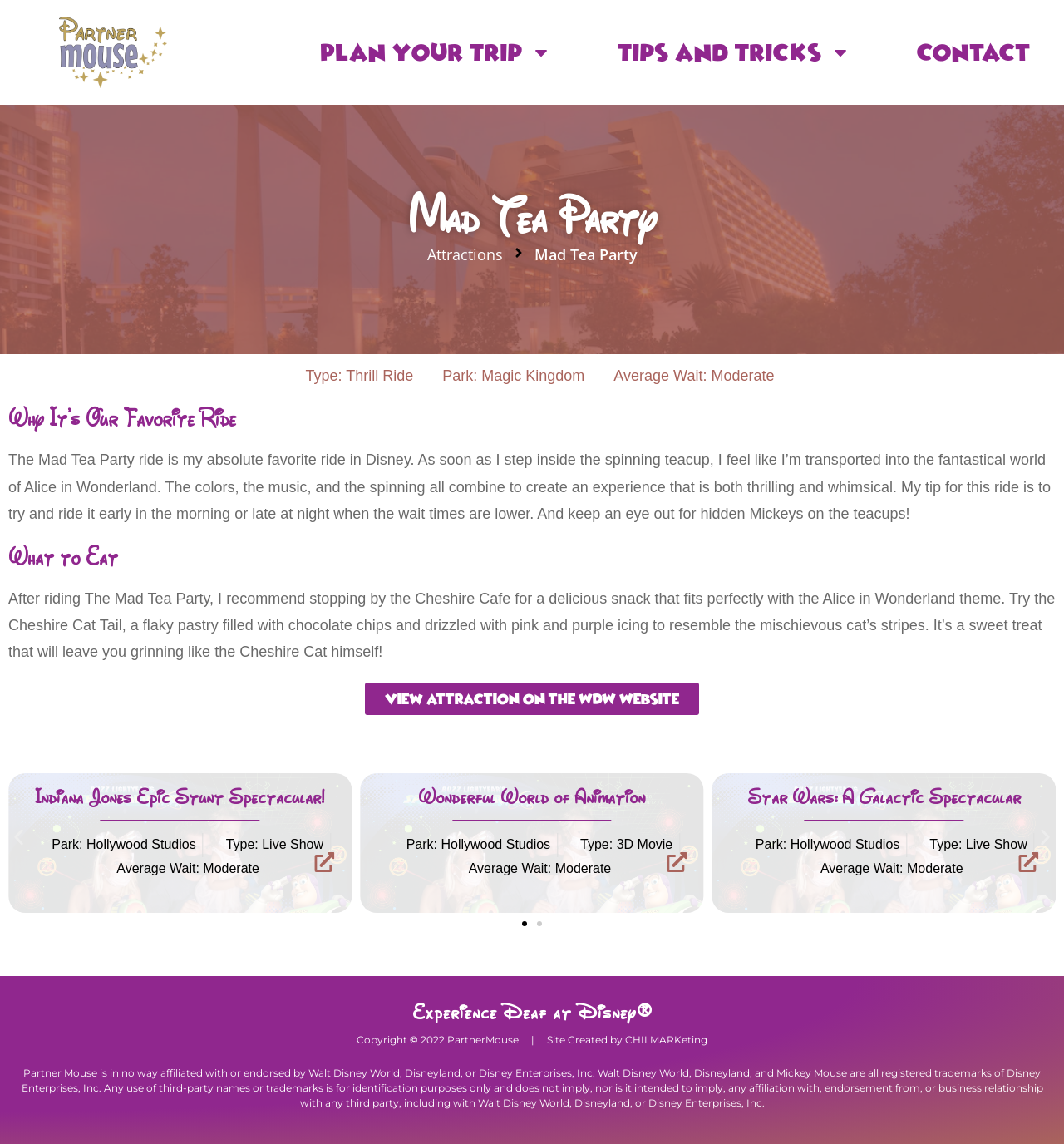Use the information in the screenshot to answer the question comprehensively: What is the average wait time for the 'Mad Tea Party' ride?

The average wait time for the 'Mad Tea Party' ride can be found by looking at the text 'Average Wait: Moderate' which is located below the ride's description.